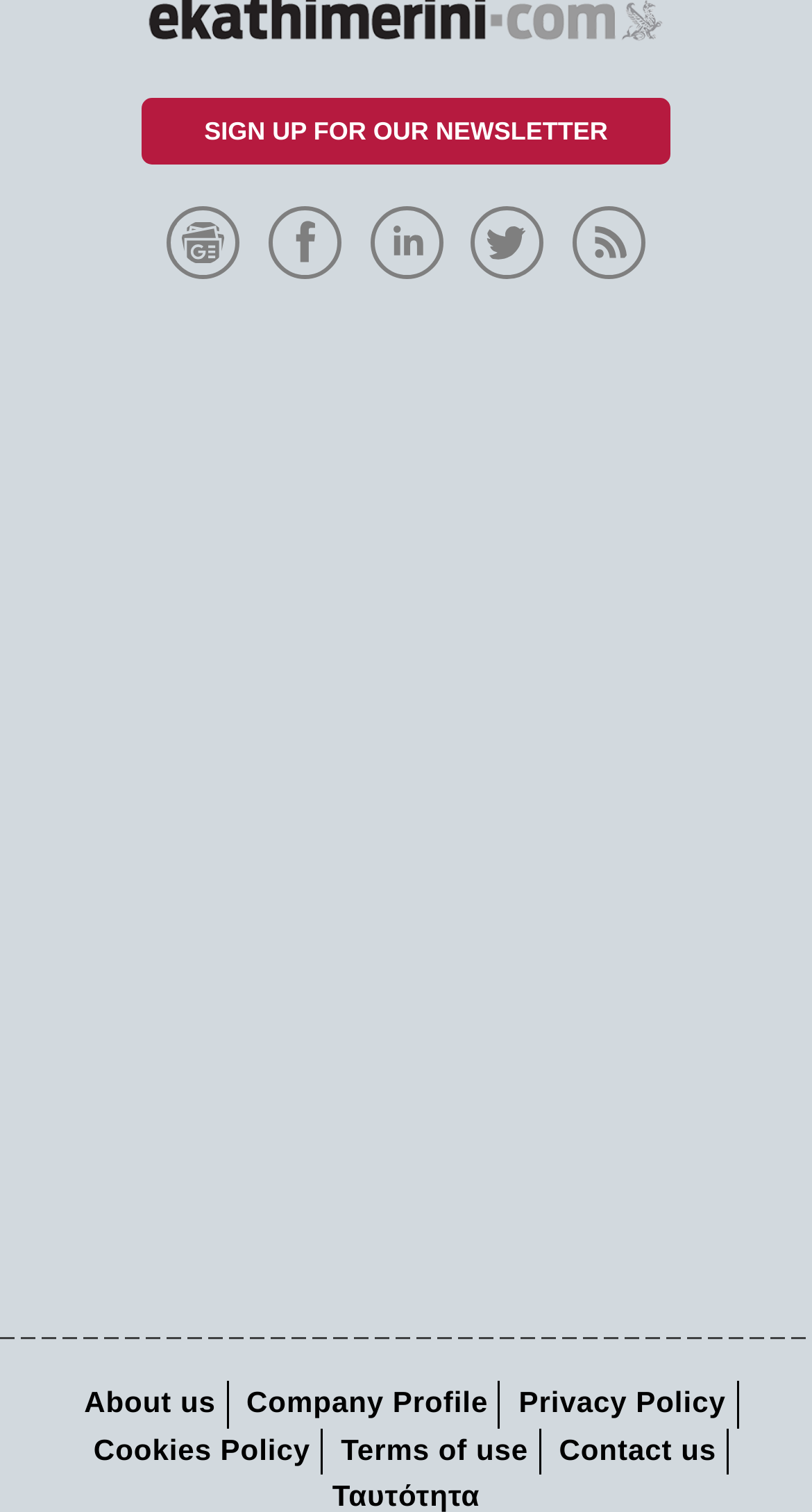Pinpoint the bounding box coordinates of the clickable area necessary to execute the following instruction: "Contact us". The coordinates should be given as four float numbers between 0 and 1, namely [left, top, right, bottom].

[0.676, 0.941, 0.895, 0.976]